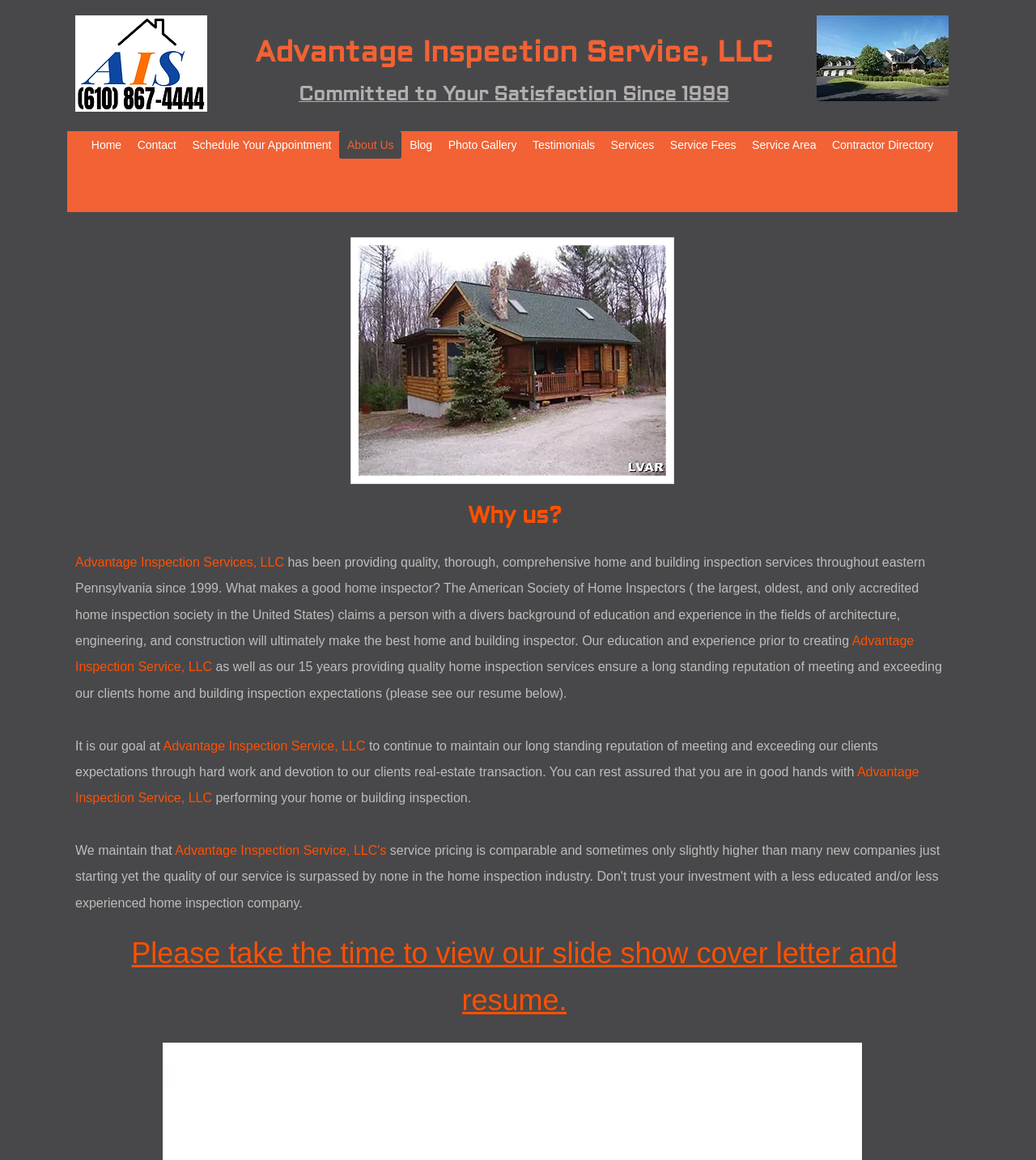Please indicate the bounding box coordinates of the element's region to be clicked to achieve the instruction: "Click on the 'Schedule Your Appointment' link". Provide the coordinates as four float numbers between 0 and 1, i.e., [left, top, right, bottom].

[0.178, 0.113, 0.328, 0.137]